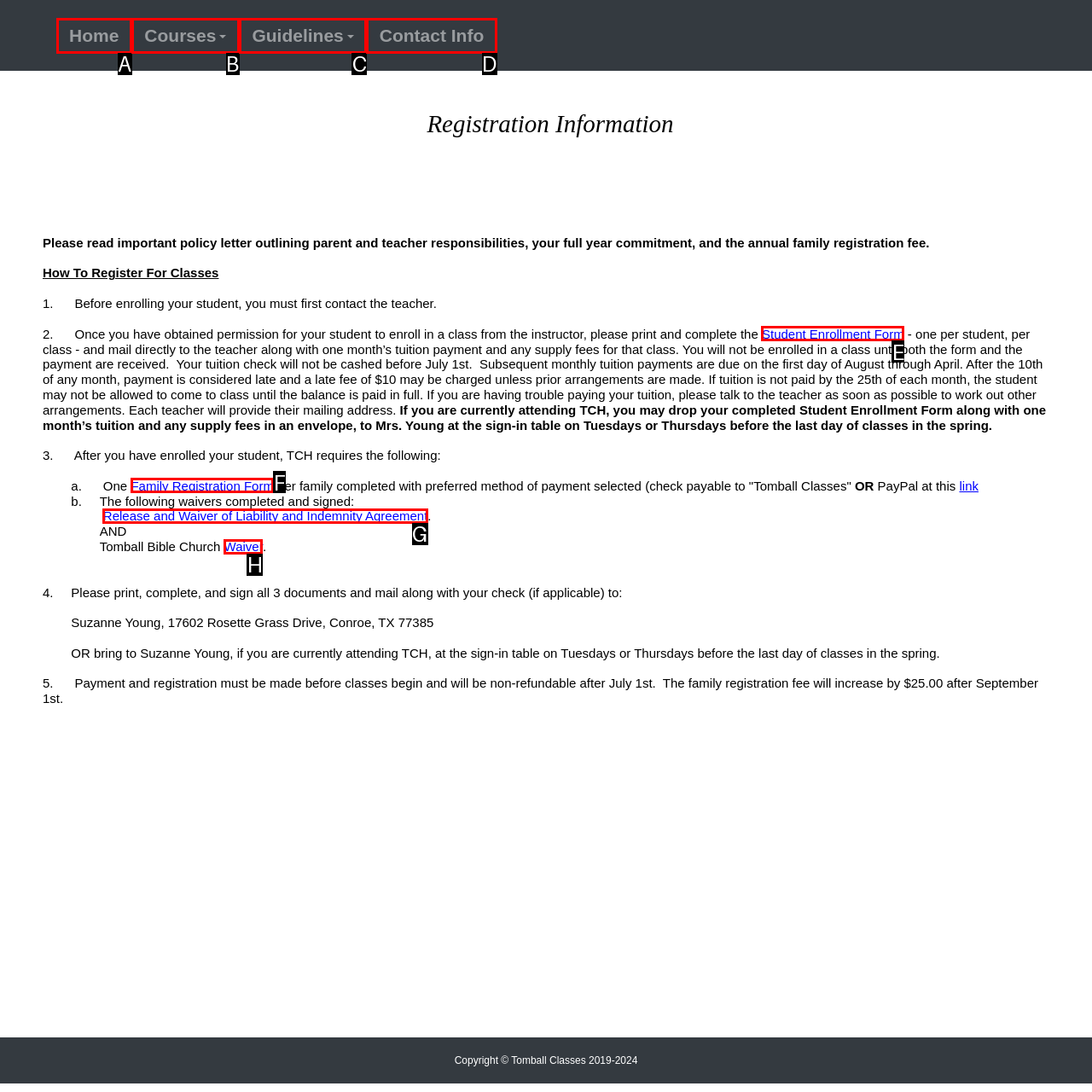Choose the option that matches the following description: Guidelines
Reply with the letter of the selected option directly.

C